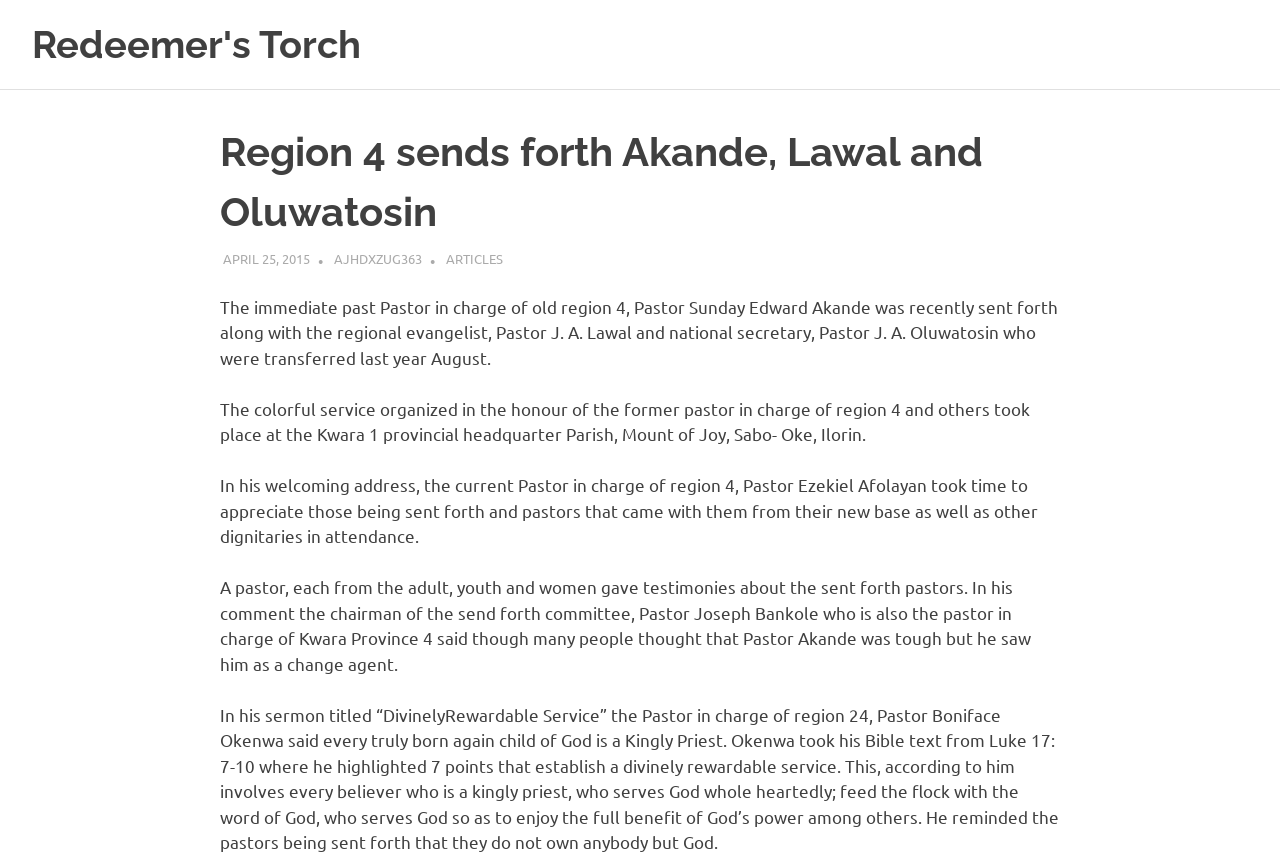By analyzing the image, answer the following question with a detailed response: Where did the colorful service take place?

According to the webpage, the colorful service organized in the honour of the former pastor in charge of region 4 and others took place at the Kwara 1 provincial headquarter Parish, Mount of Joy, Sabo- Oke, Ilorin.